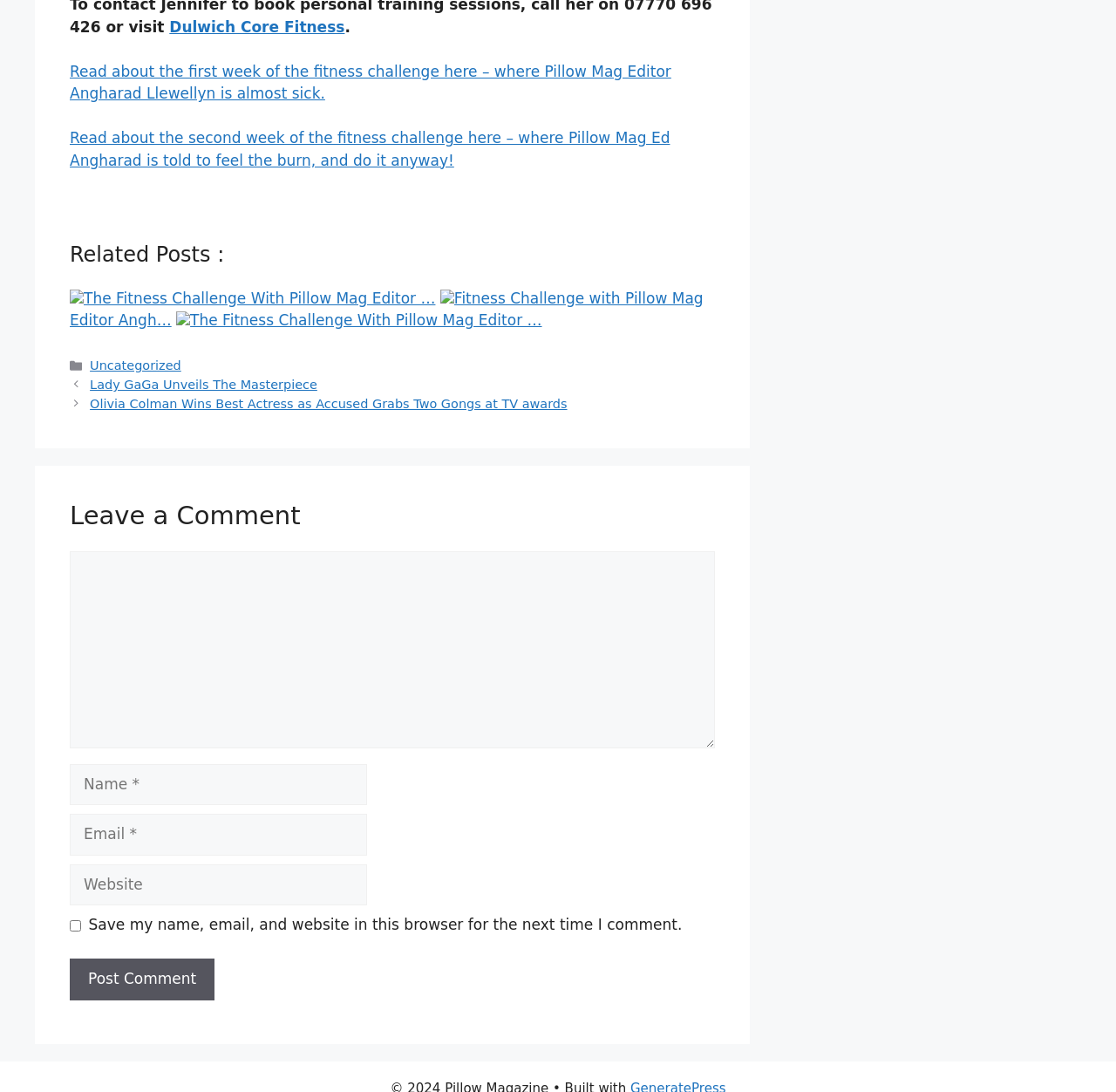Determine the bounding box for the UI element as described: "parent_node: Search for: value="Go"". The coordinates should be represented as four float numbers between 0 and 1, formatted as [left, top, right, bottom].

None